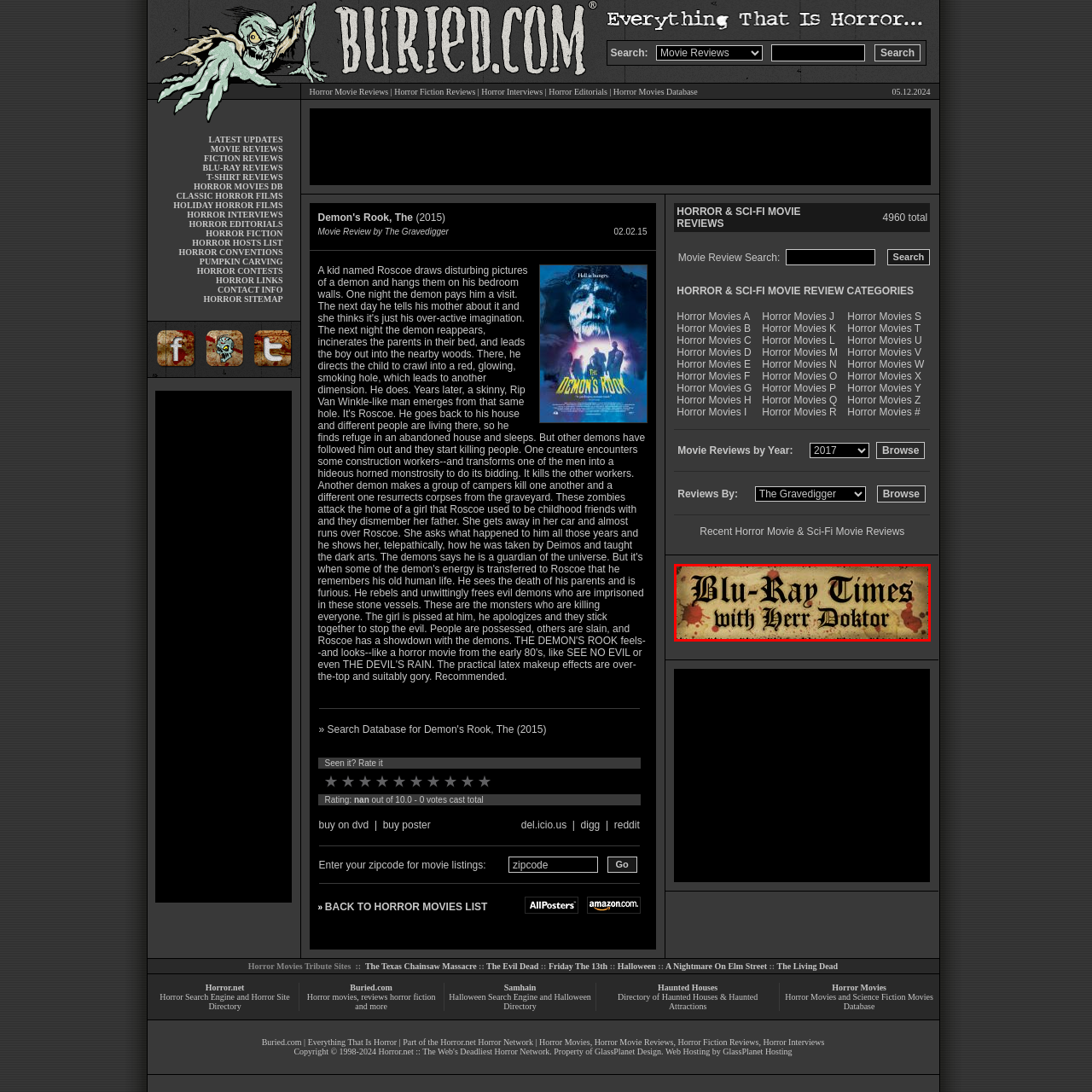Thoroughly describe the scene within the red-bordered area of the image.

The image features the title banner for "Blu-Ray Times with Herr Doktor." The design incorporates a vintage aesthetic, reminiscent of old parchment with a slightly aged look. Decorative elements include blood splatters, which enhance the horror-themed essence of the content. The bold, stylized typography conveys a sense of drama and mystery, appropriate for a publication focusing on horror movies and reviews. This title sets the tone for engaging discussions and insights into horror films, delivered through the unique perspective of Herr Doktor. Overall, the banner effectively captures the attention of the audience, inviting them to delve into the intriguing world of horror cinema.